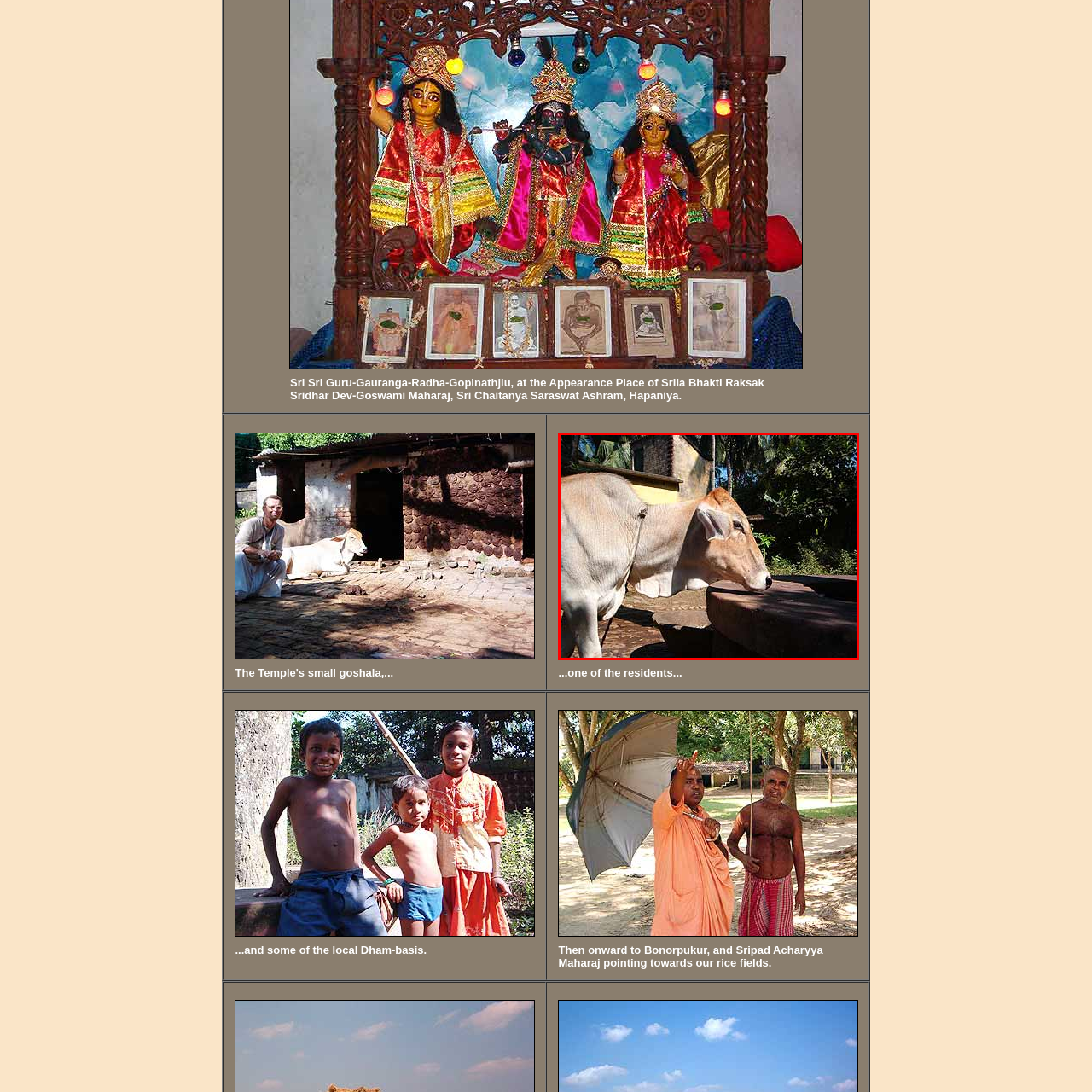Pay special attention to the segment of the image inside the red box and offer a detailed answer to the question that follows, based on what you see: What is the significance of the cow in this context?

The cow is at ease in the image, highlighting its importance in many cultural and spiritual practices, particularly within the context of the Temple referenced in the accompanying text, where it is likely revered and cared for in a goshala.